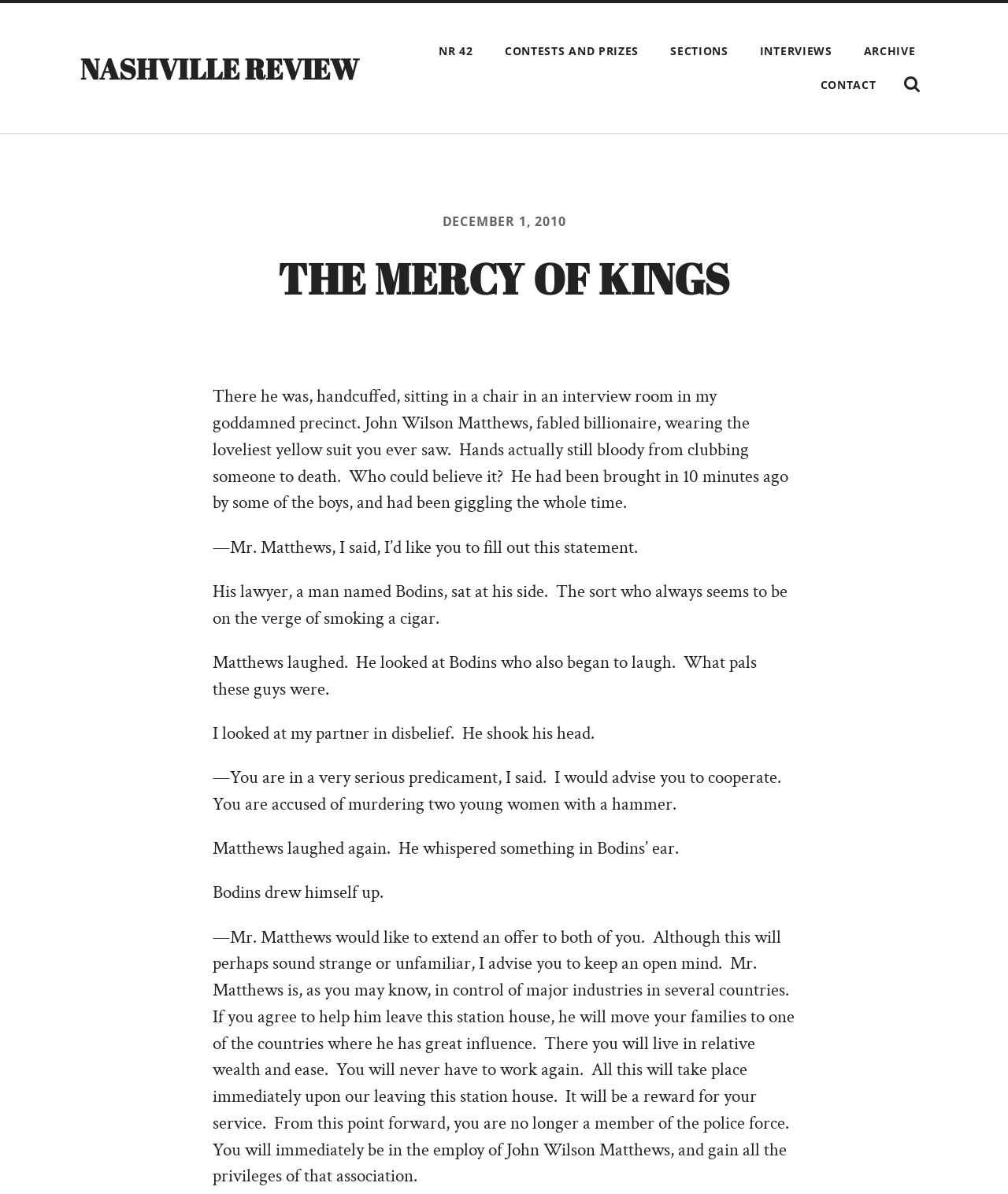What is the name of the lawyer in the story? Based on the image, give a response in one word or a short phrase.

Bodins